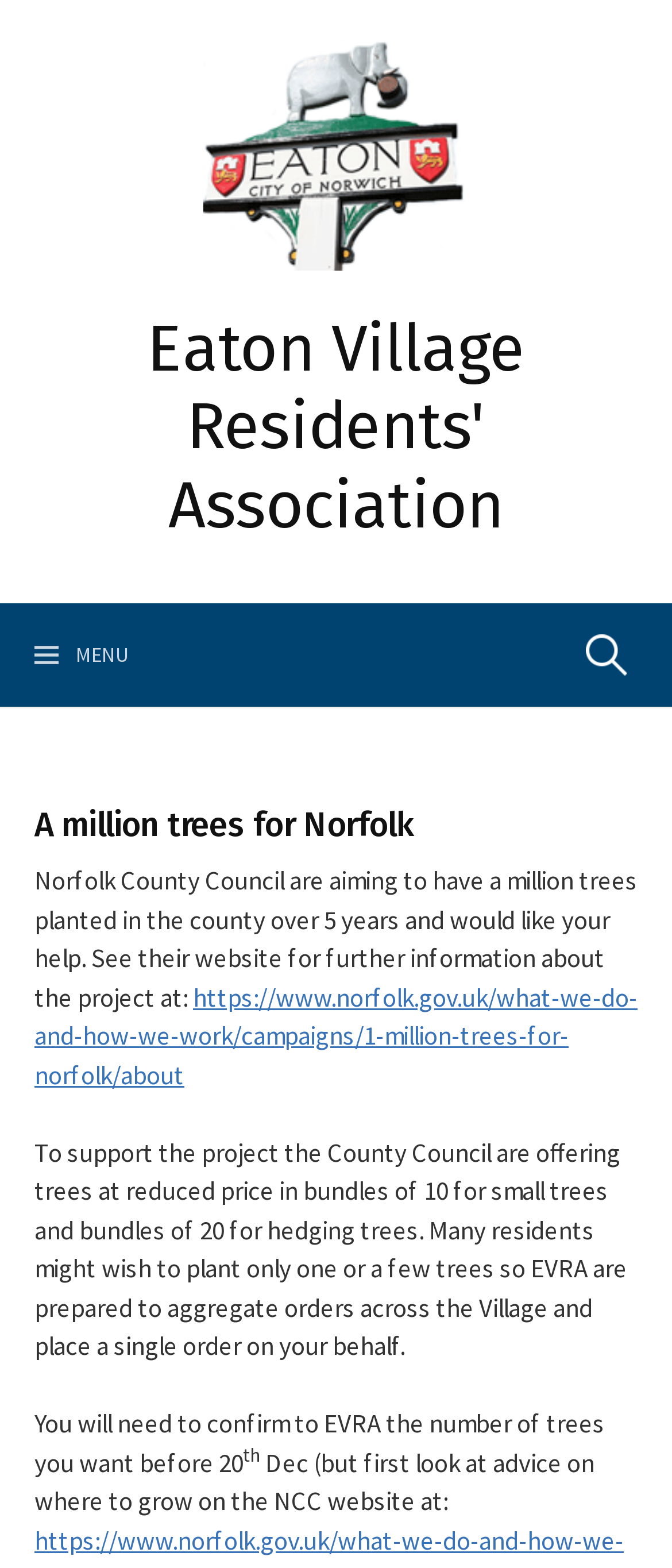Where can residents get advice on where to grow trees?
Using the image, give a concise answer in the form of a single word or short phrase.

NCC website